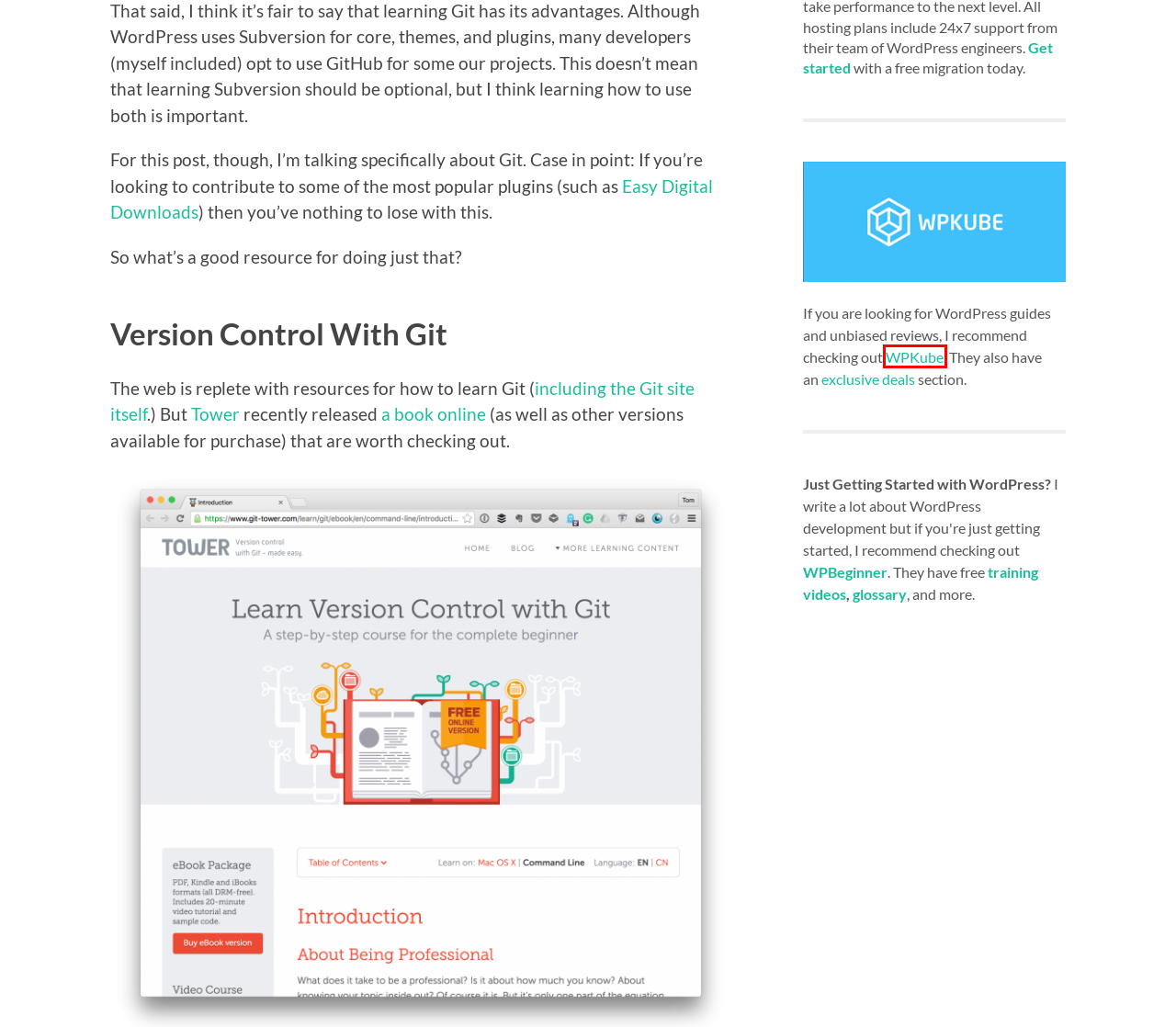Provided is a screenshot of a webpage with a red bounding box around an element. Select the most accurate webpage description for the page that appears after clicking the highlighted element. Here are the candidates:
A. WordPress Beginner Videos - Free WordPress Video Tutorials
B. WordPress Glossary - Dictionary of WordPress and Blogging Terms
C. Learn Git with Our Free Online Book | Learn Version Control with Git
D. Tower — The most powerful Git client for Mac and Windows
E. WordPress Coupons & Deals
F. WPBeginner - Beginner's Guide for WordPress
G. WordPress Themes, Plugins, Reviews, & Tutorials - WPKube
H. Git - Documentation

G